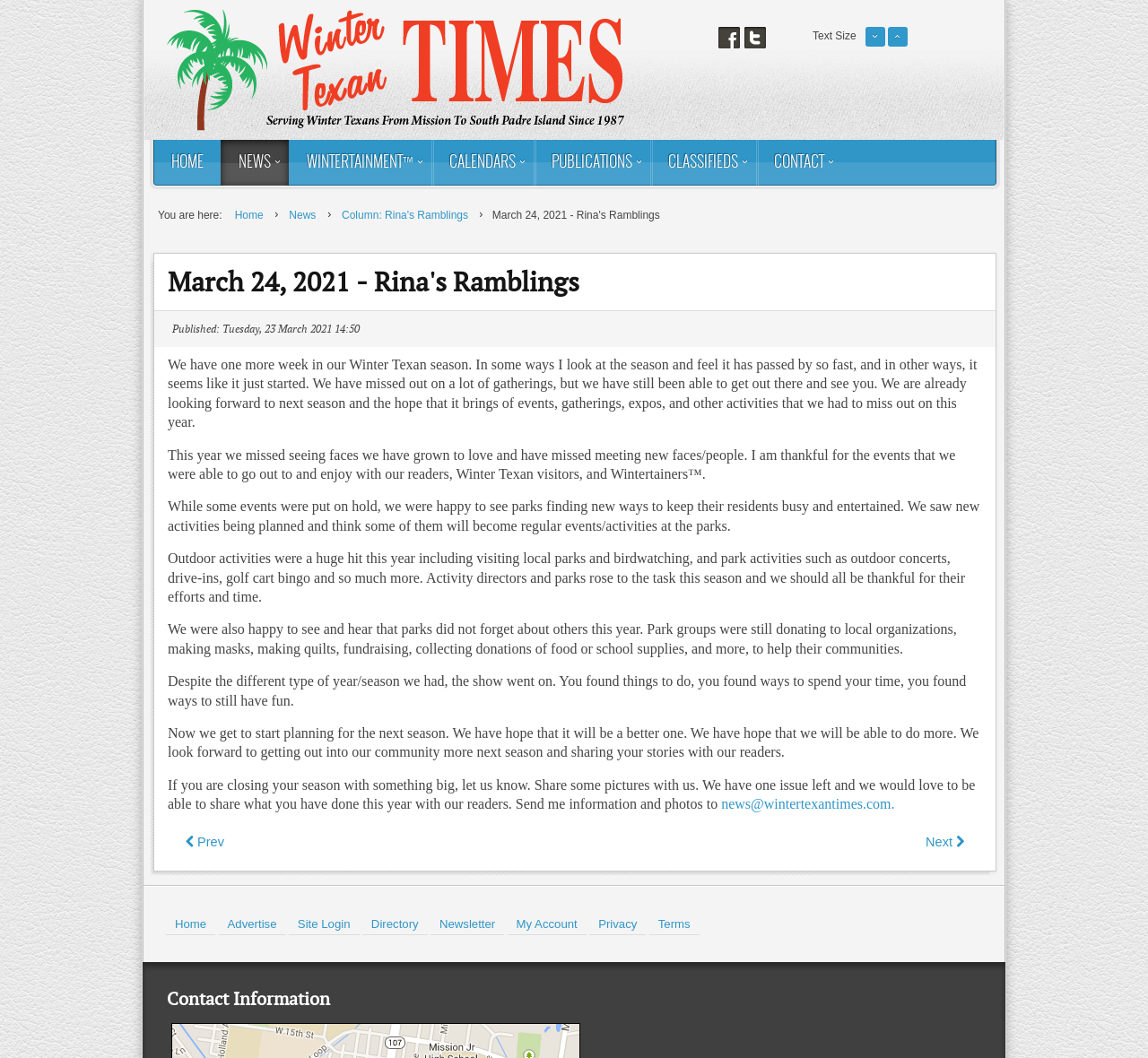Please determine the bounding box coordinates of the area that needs to be clicked to complete this task: 'Read the article 'March 24, 2021 - Rina's Ramblings''. The coordinates must be four float numbers between 0 and 1, formatted as [left, top, right, bottom].

[0.146, 0.252, 0.855, 0.28]